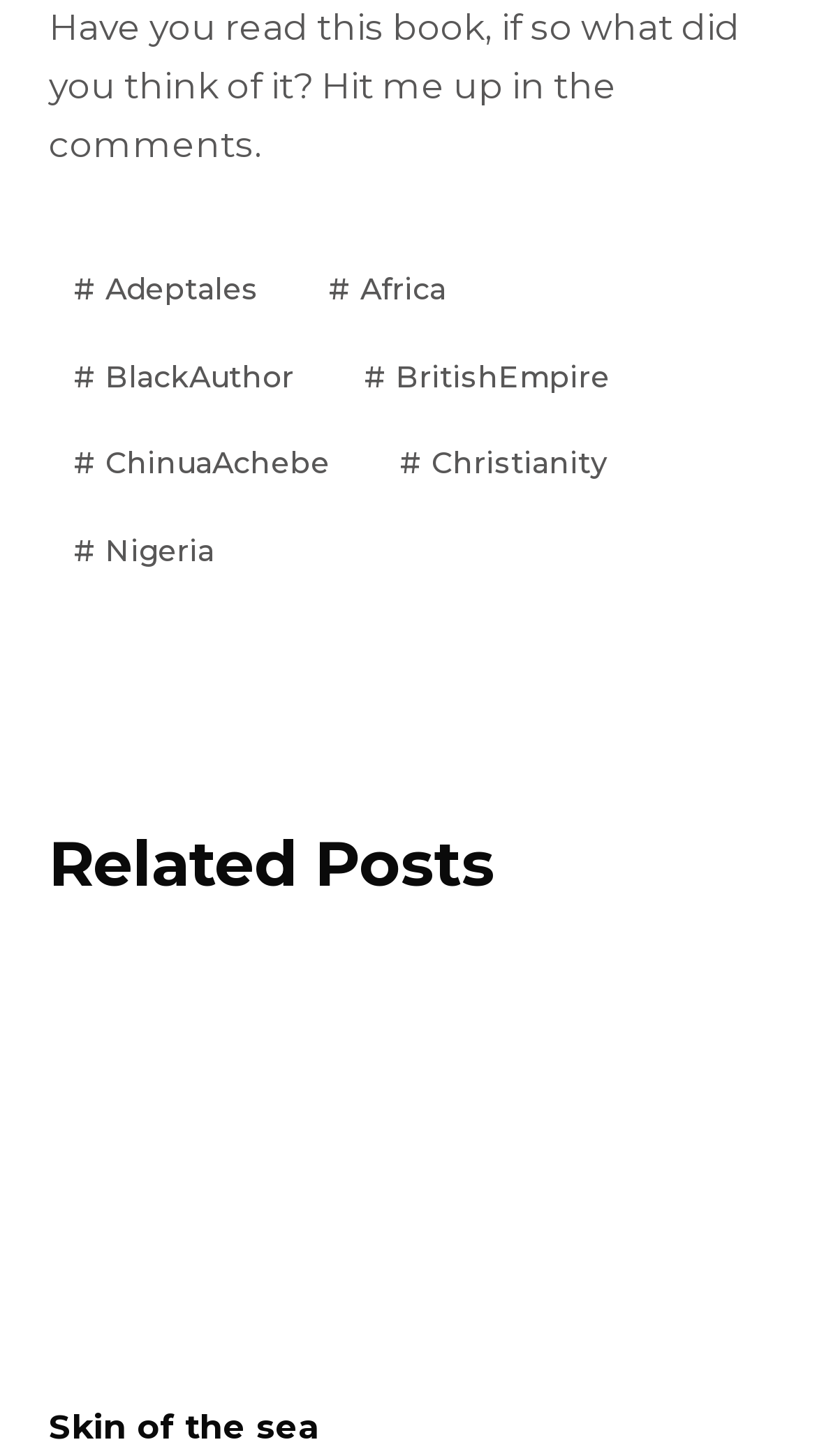Identify and provide the bounding box for the element described by: "# Africa".

[0.372, 0.177, 0.577, 0.222]